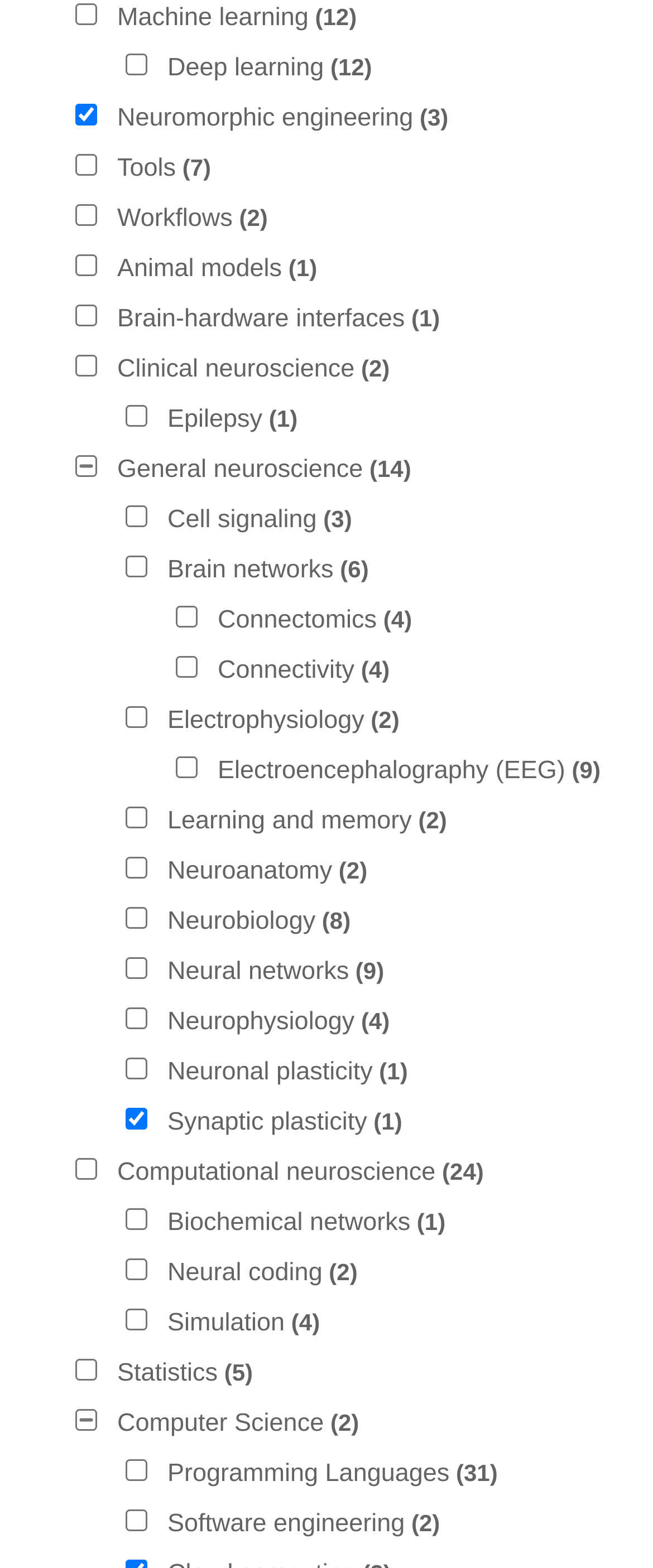Identify the bounding box for the element characterized by the following description: "parent_node: Learning and memory (2)".

[0.192, 0.514, 0.226, 0.528]